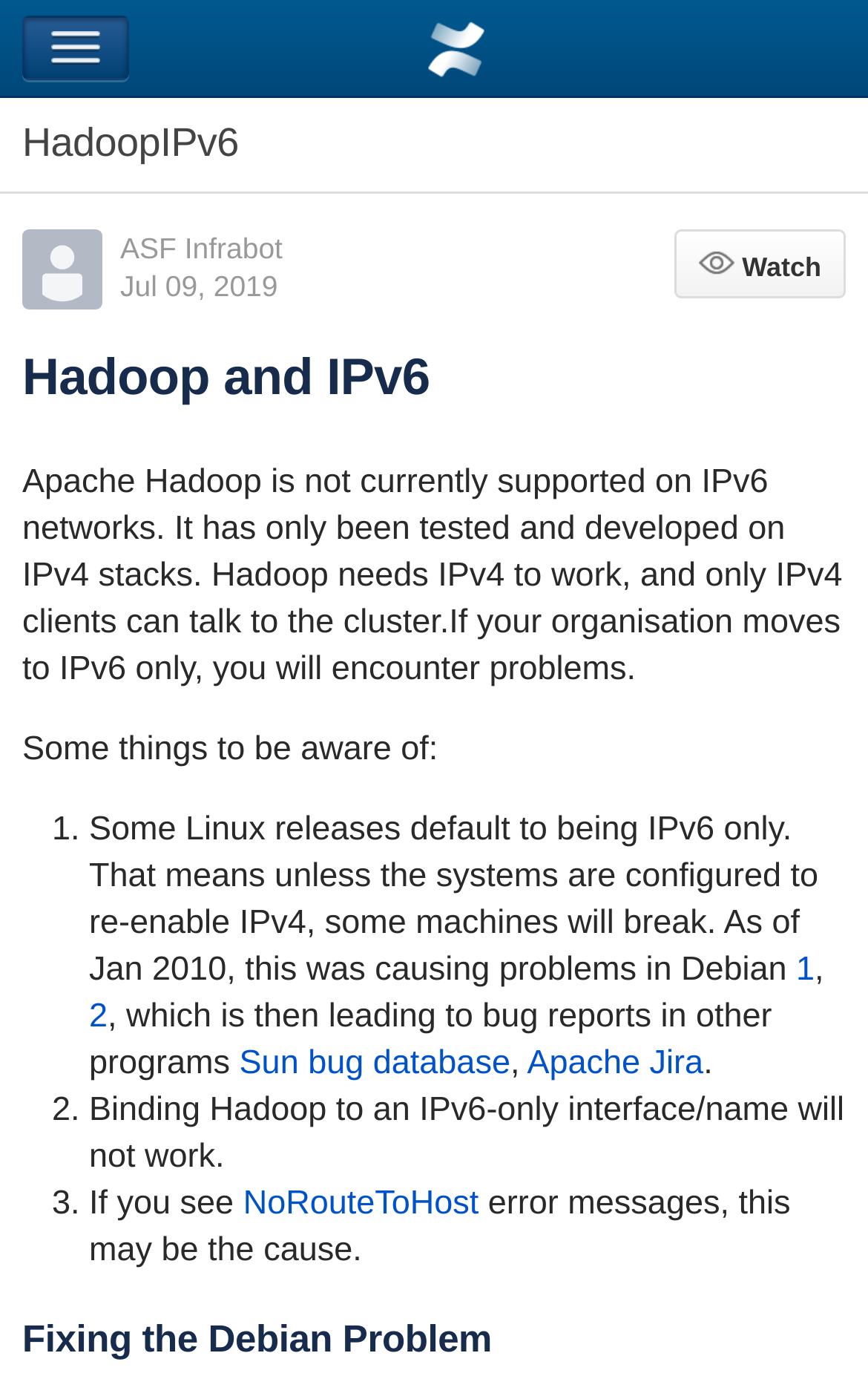With reference to the image, please provide a detailed answer to the following question: What is the date of the article?

I found the date of the article by looking at the link 'Jul 09, 2019' which is located near the author's name. This suggests that the article was published on July 9, 2019.